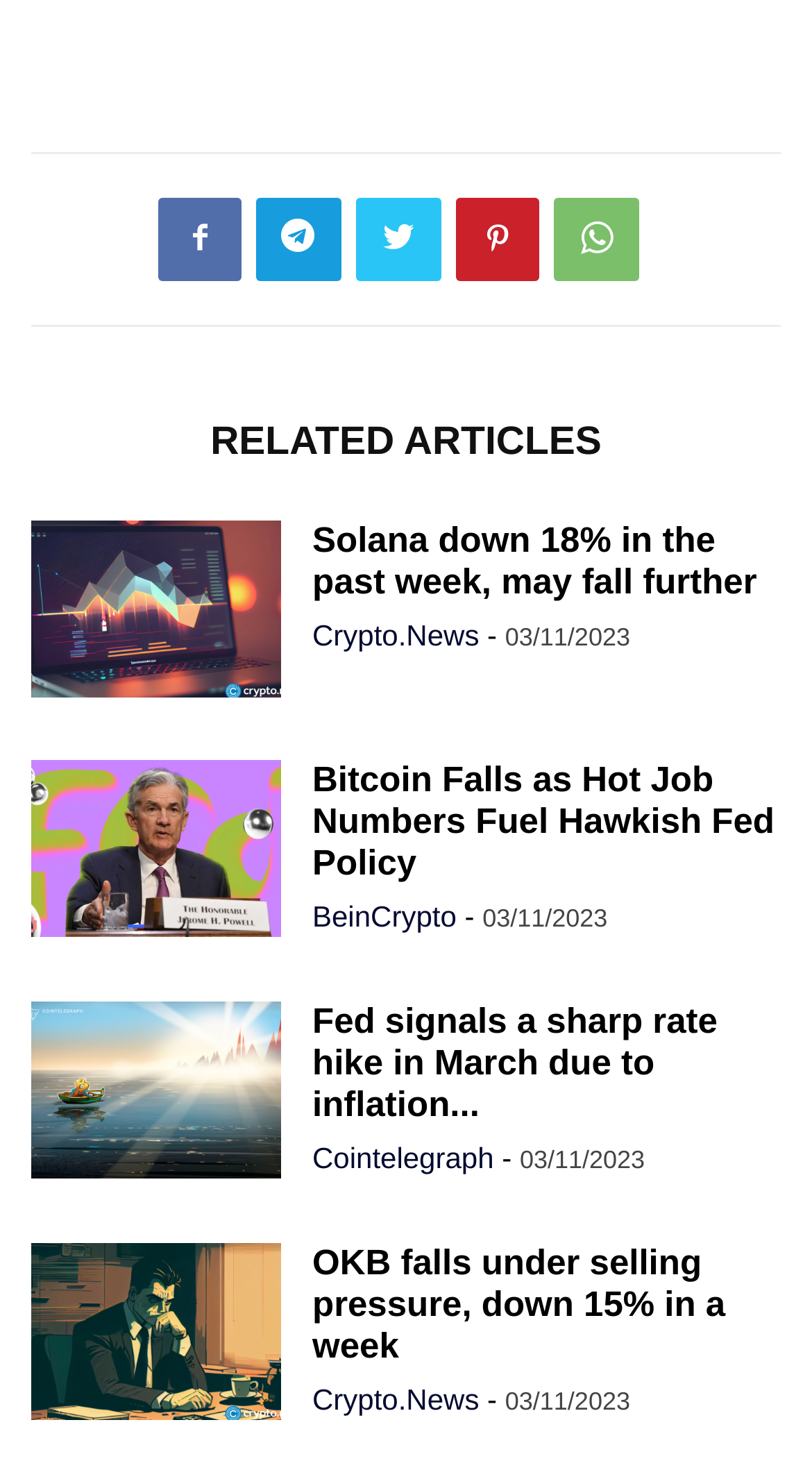Provide the bounding box coordinates for the specified HTML element described in this description: "Crypto.News". The coordinates should be four float numbers ranging from 0 to 1, in the format [left, top, right, bottom].

[0.385, 0.42, 0.59, 0.443]